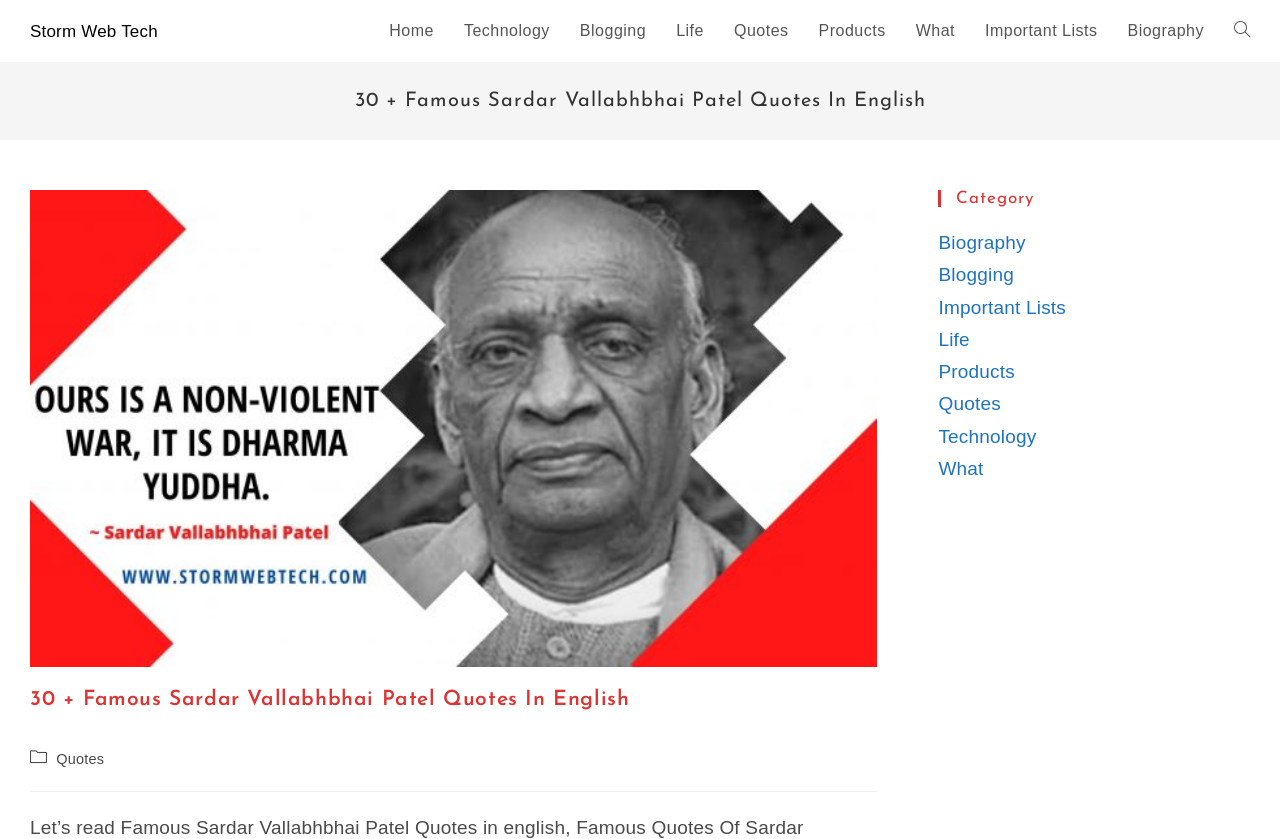Find the bounding box coordinates of the clickable area required to complete the following action: "Click the 'Resources' link".

None